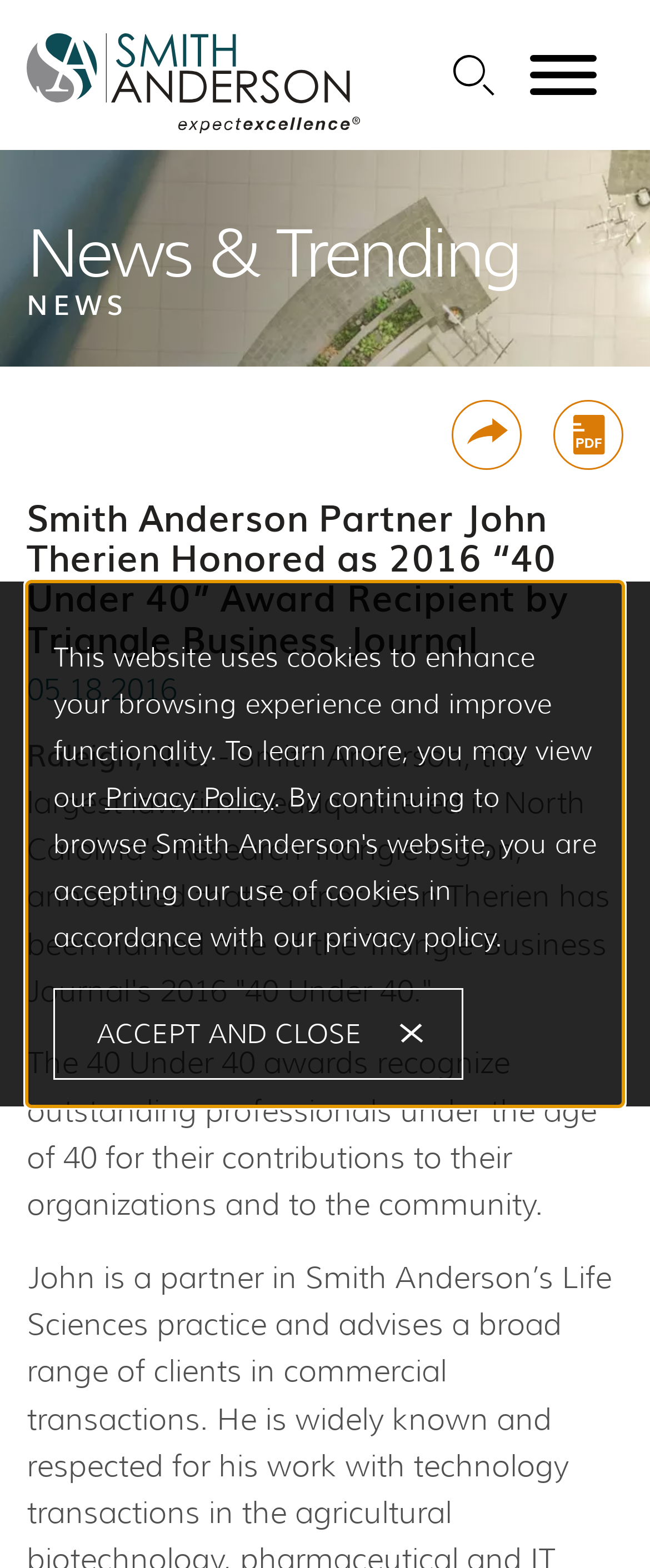Find the bounding box coordinates of the element to click in order to complete this instruction: "Click the Smith Anderson logo". The bounding box coordinates must be four float numbers between 0 and 1, denoted as [left, top, right, bottom].

[0.041, 0.021, 0.554, 0.085]